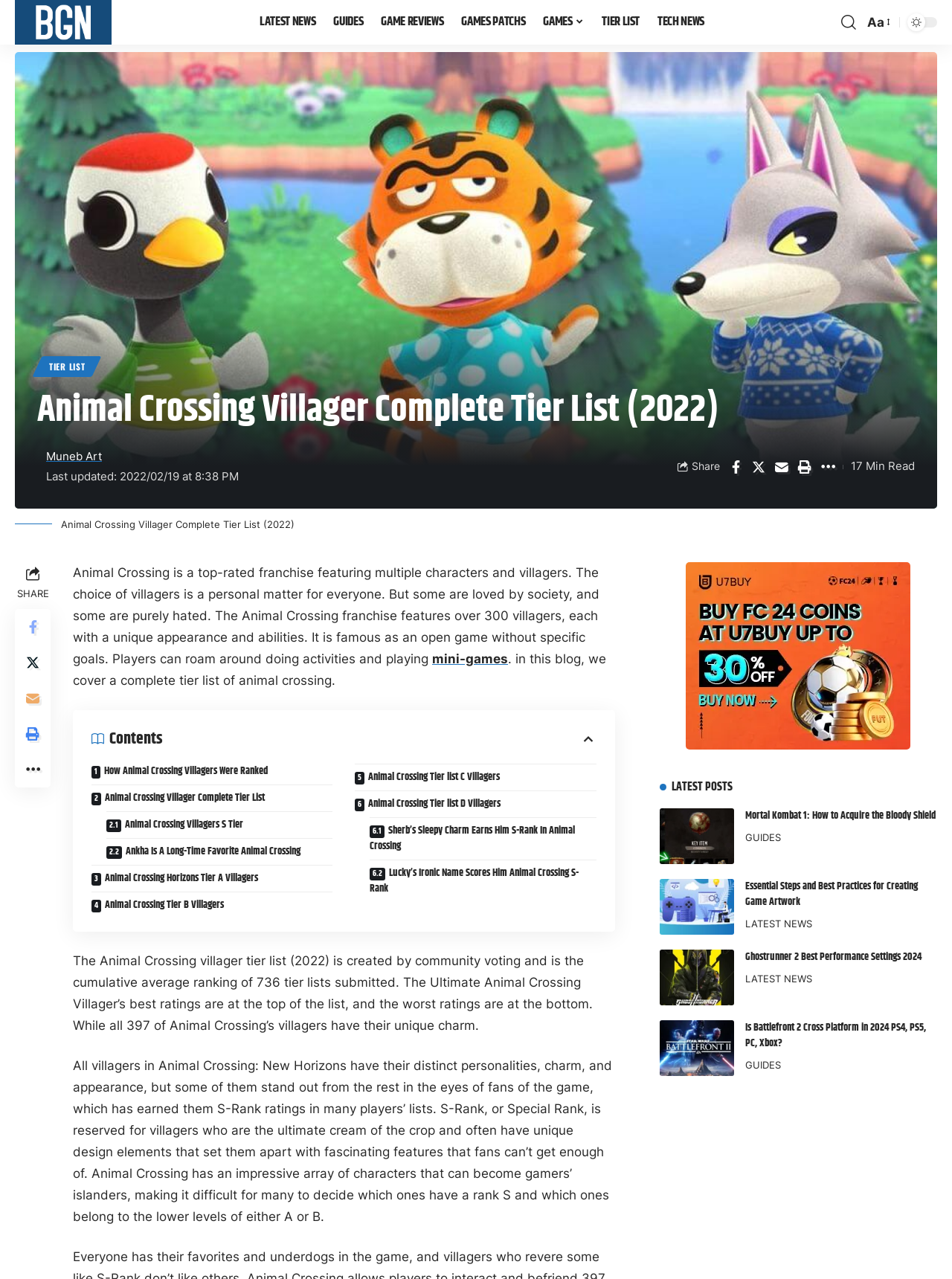Please find and report the bounding box coordinates of the element to click in order to perform the following action: "Go back to the top of the page". The coordinates should be expressed as four float numbers between 0 and 1, in the format [left, top, right, bottom].

[0.953, 0.709, 0.984, 0.733]